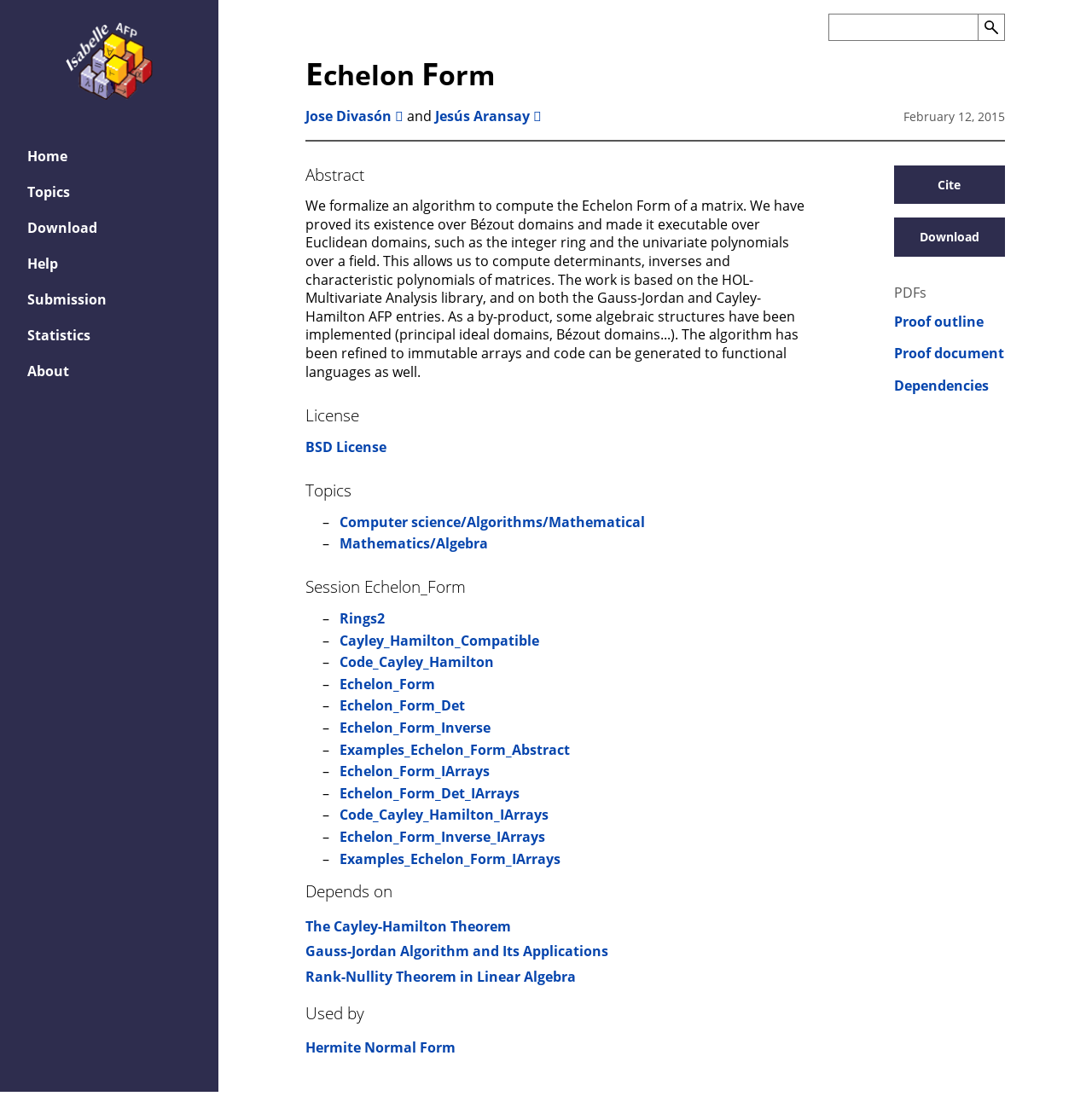Please respond to the question with a concise word or phrase:
What is the name of the algorithm formalized on this webpage?

Echelon Form